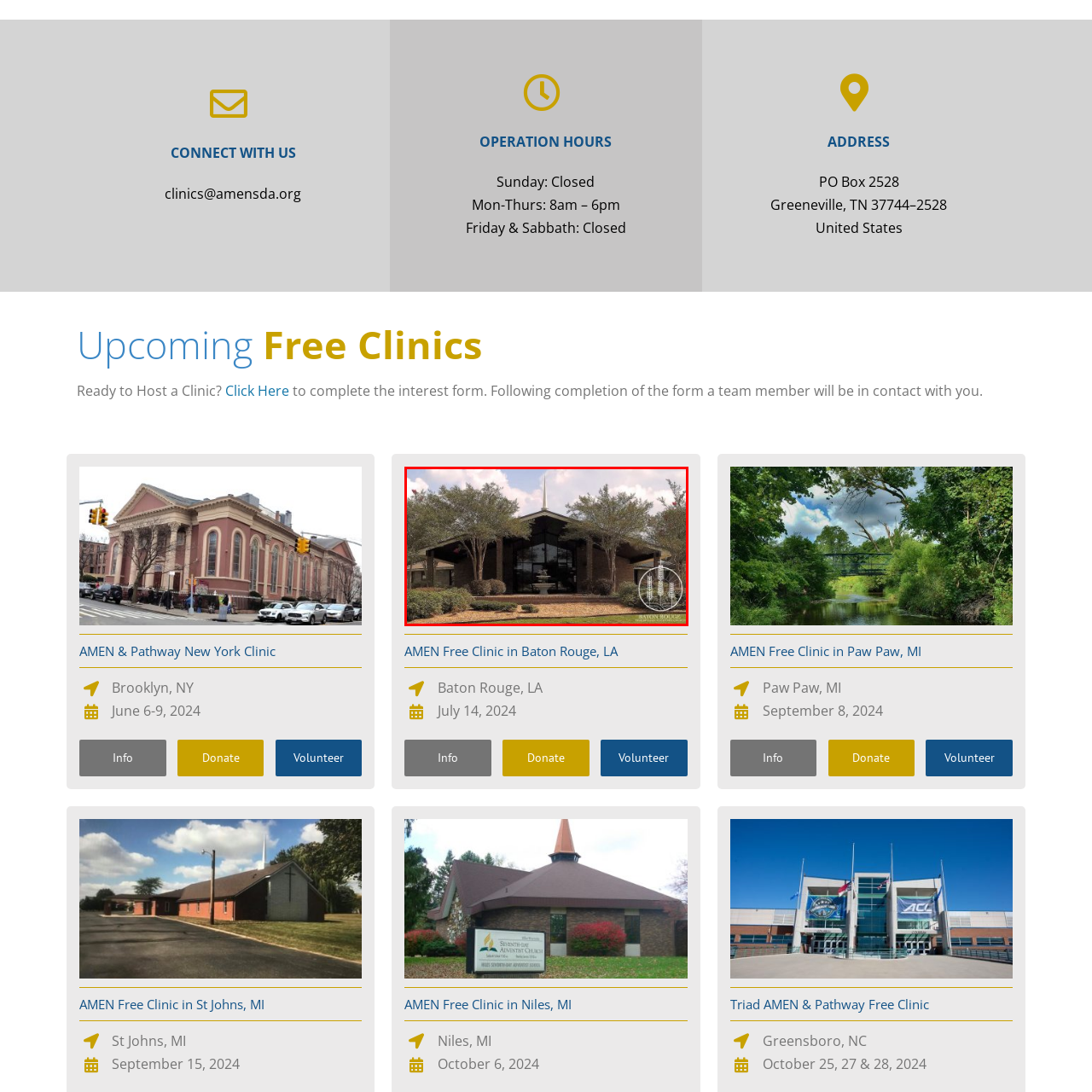Compose a thorough description of the image encased in the red perimeter.

The image showcases a modern, architecturally striking building surrounded by well-maintained landscaping. Prominent trees frame the structure, enhancing its inviting appearance. A decorative fountain is visible in the foreground, adding to the aesthetic appeal. The building’s design features large glass windows that create an open and welcoming atmosphere. 

In the context of community service, this location is associated with the AMEN Free Clinic, which provides essential healthcare services. The clinic is noted for its upcoming events, including free clinics in various locations, helping to serve those in need. This image reflects the commitment of the AMEN organization to enhance community health and well-being, illustrating a space designed for both function and beauty.